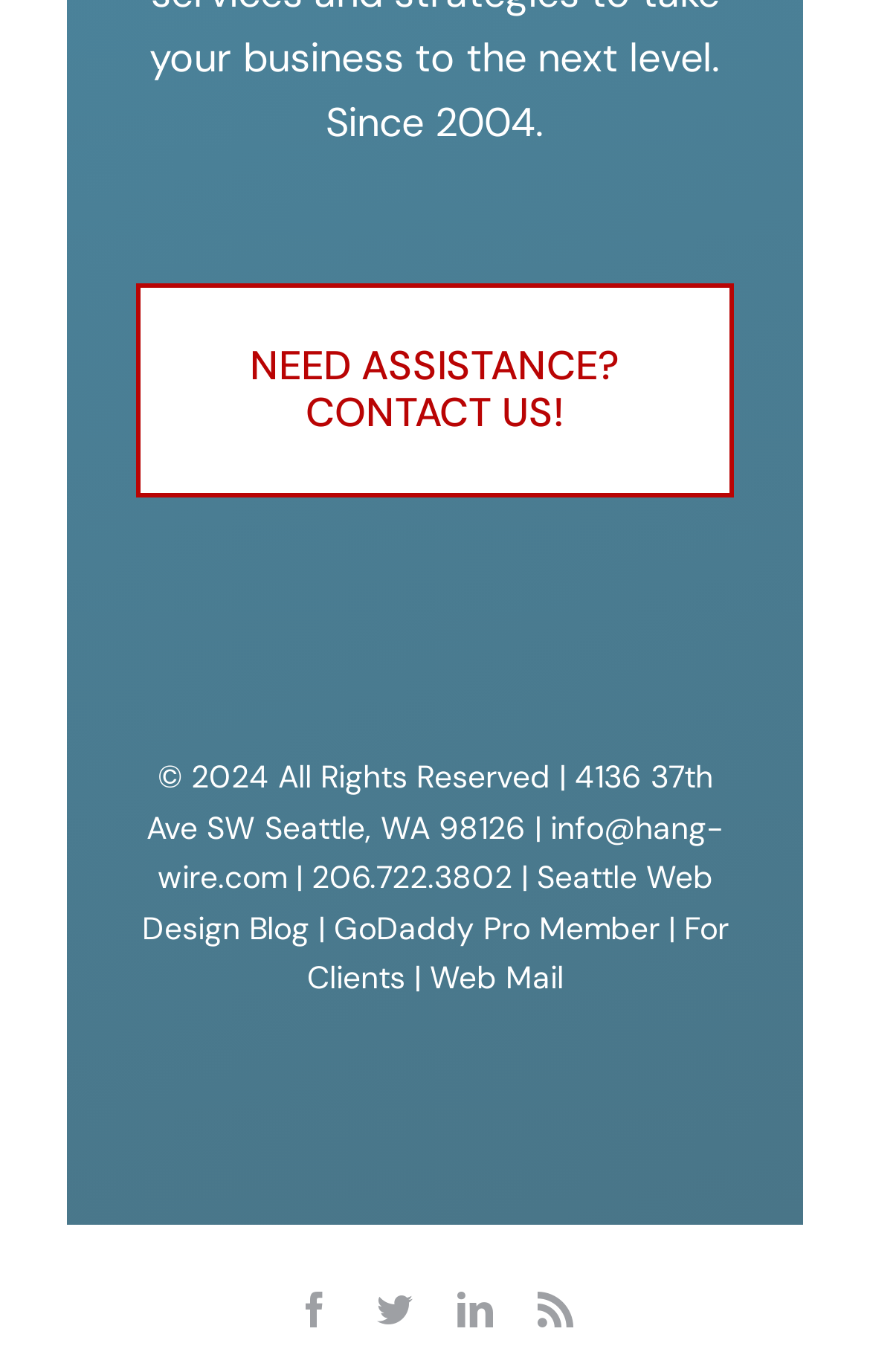Determine the bounding box coordinates of the clickable element to achieve the following action: 'Send an email to info@hang-wire.com'. Provide the coordinates as four float values between 0 and 1, formatted as [left, top, right, bottom].

[0.181, 0.588, 0.832, 0.654]